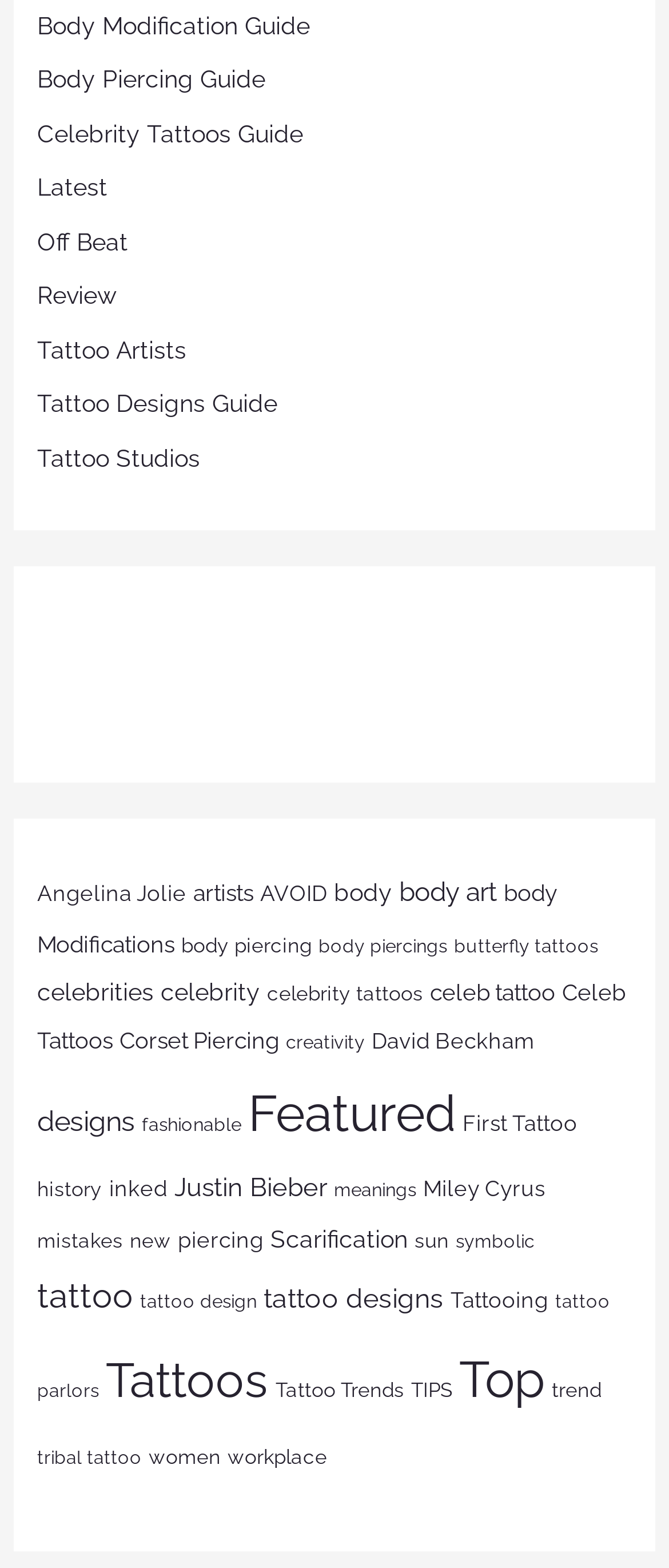Using the provided element description, identify the bounding box coordinates as (top-left x, top-left y, bottom-right x, bottom-right y). Ensure all values are between 0 and 1. Description: Email

None